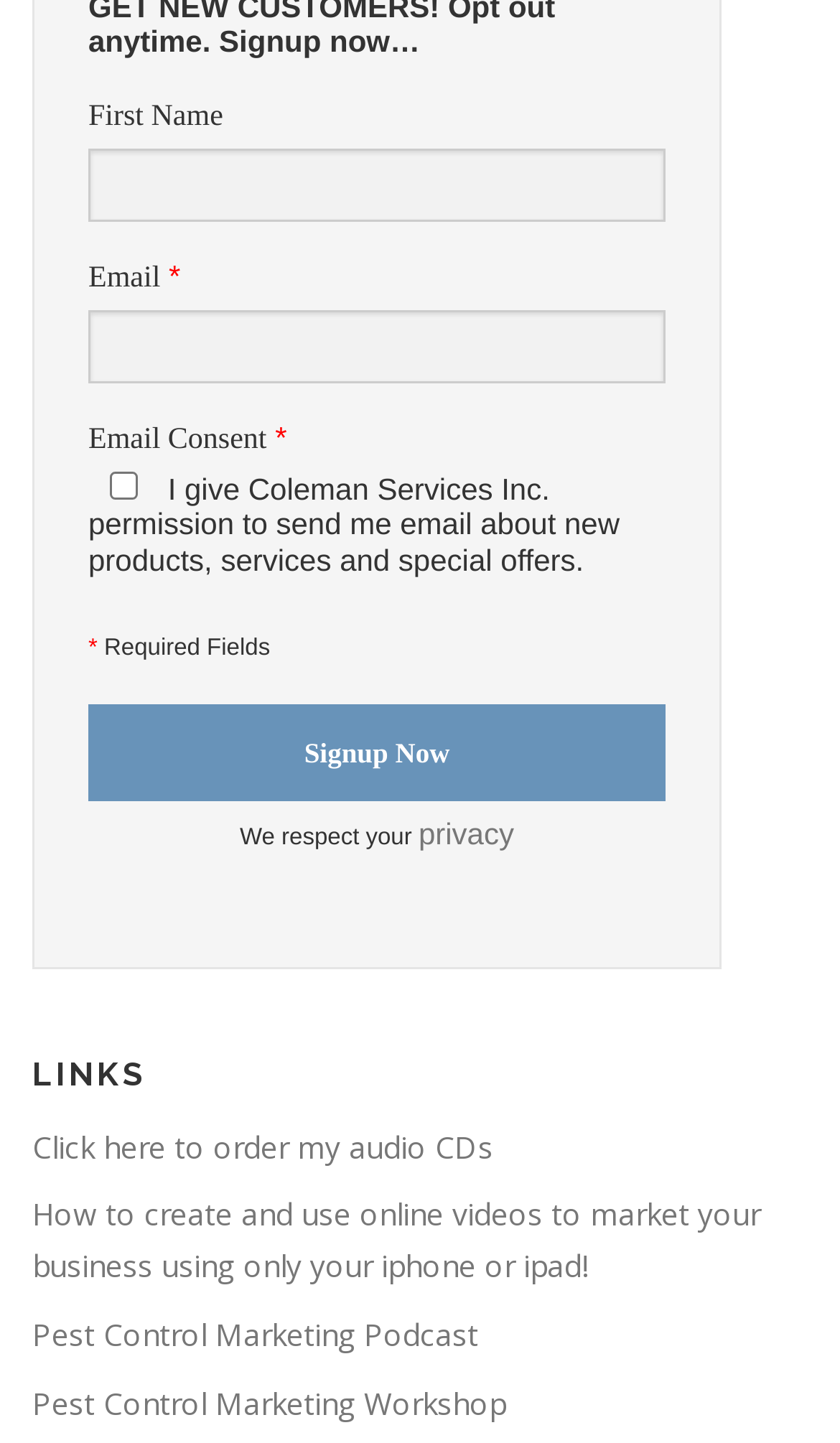What is the purpose of the checkbox?
Provide a comprehensive and detailed answer to the question.

The checkbox is located below the 'Email Consent' label, and its description is 'I give Coleman Services Inc. permission to send me email about new products, services and special offers.' This suggests that the purpose of the checkbox is to obtain the user's consent to receive emails from Coleman Services Inc.